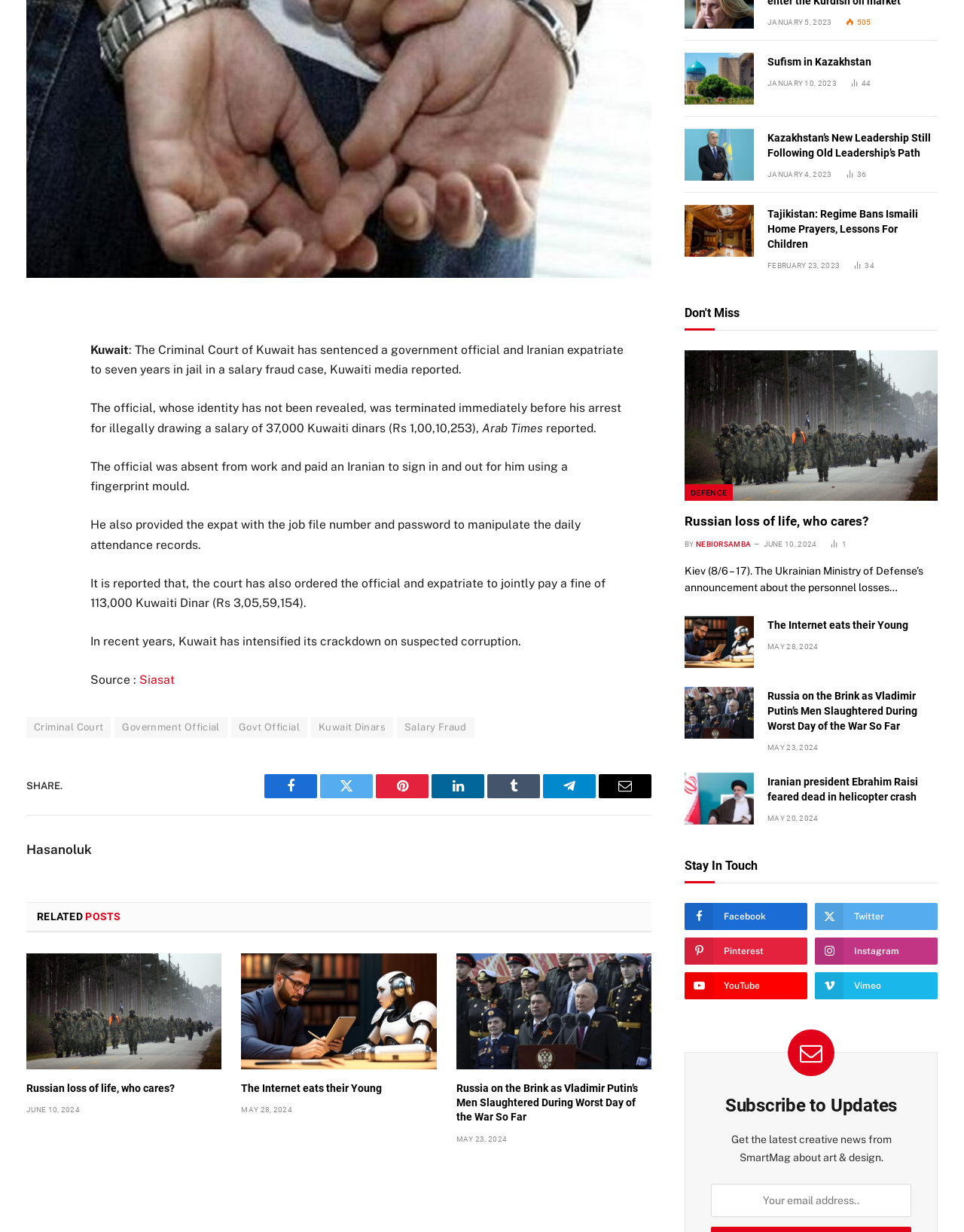Provide the bounding box coordinates, formatted as (top-left x, top-left y, bottom-right x, bottom-right y), with all values being floating point numbers between 0 and 1. Identify the bounding box of the UI element that matches the description: Kuwait Dinars

[0.323, 0.582, 0.408, 0.599]